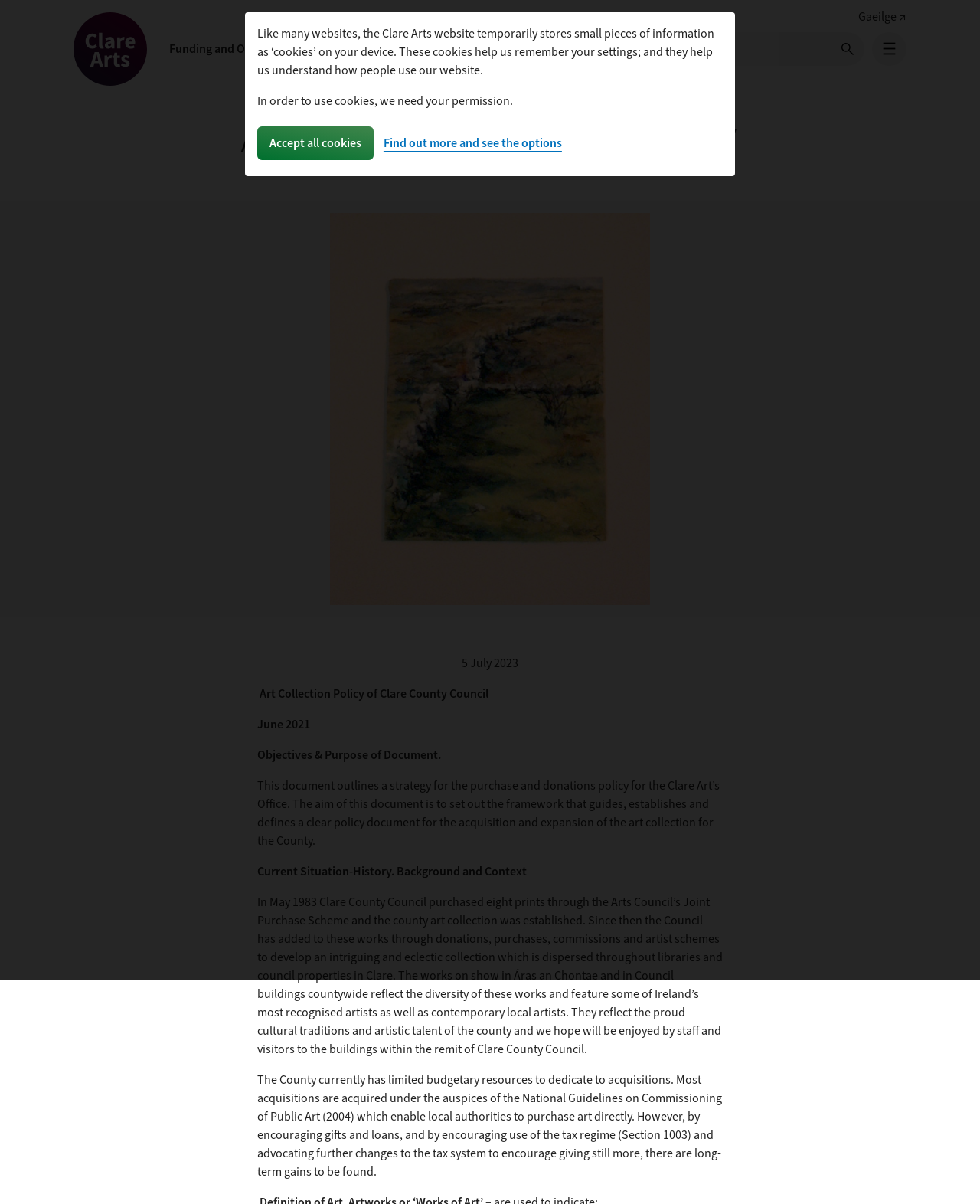Bounding box coordinates are specified in the format (top-left x, top-left y, bottom-right x, bottom-right y). All values are floating point numbers bounded between 0 and 1. Please provide the bounding box coordinate of the region this sentence describes: Search

[0.847, 0.026, 0.882, 0.055]